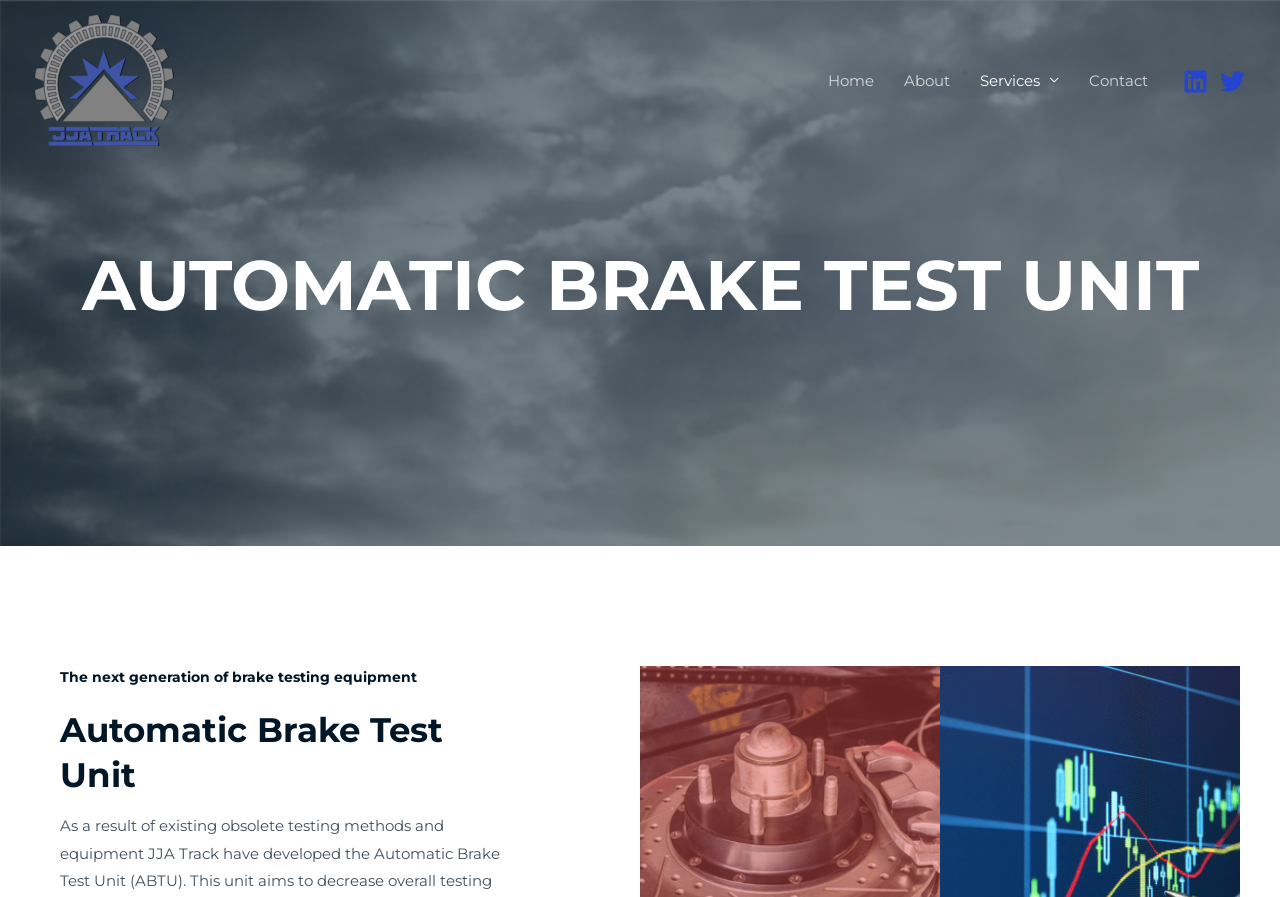What is the tone of the webpage?
Provide a concise answer using a single word or phrase based on the image.

Professional